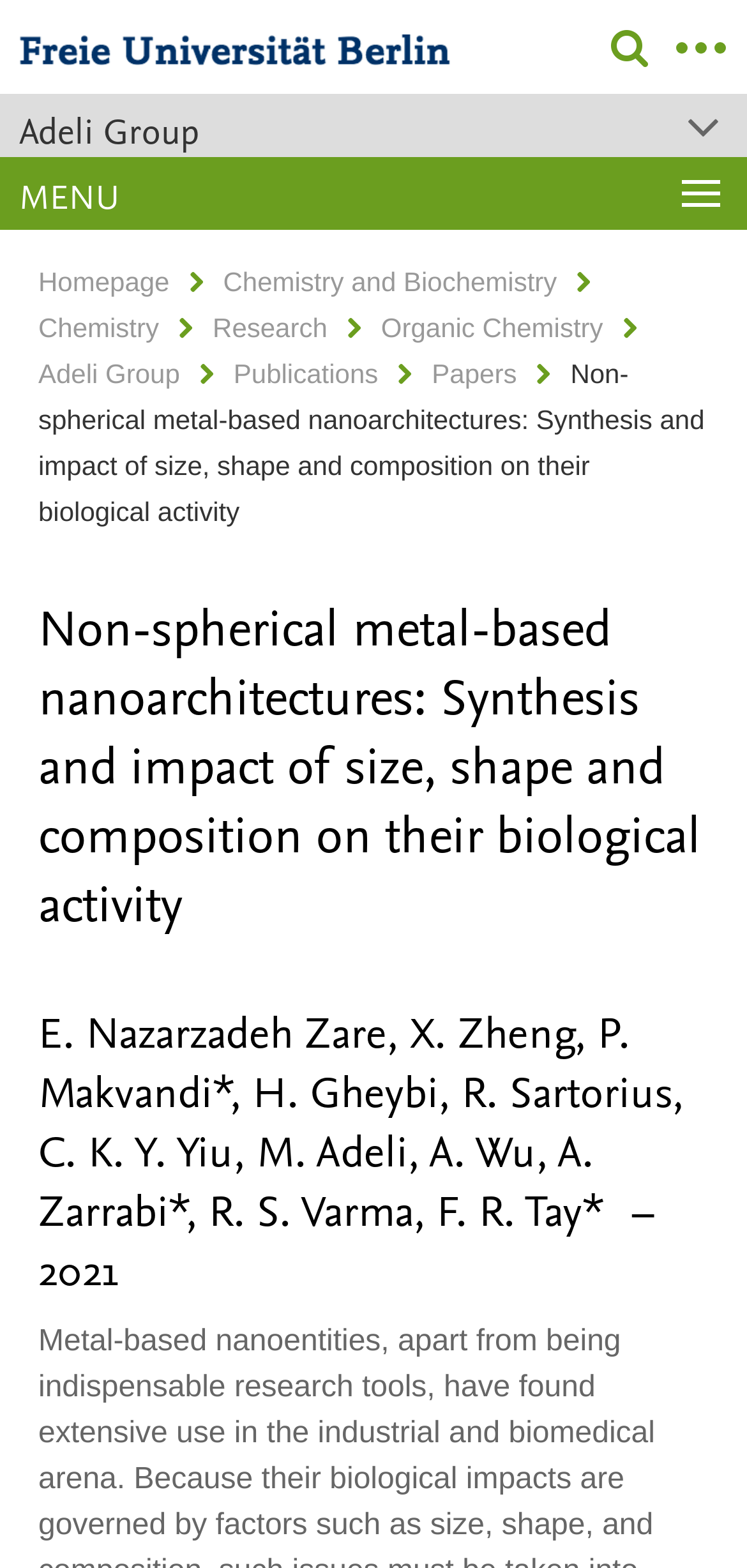Determine the bounding box coordinates of the region to click in order to accomplish the following instruction: "Click the logo of Freie Universität Berlin". Provide the coordinates as four float numbers between 0 and 1, specifically [left, top, right, bottom].

[0.026, 0.021, 0.603, 0.05]